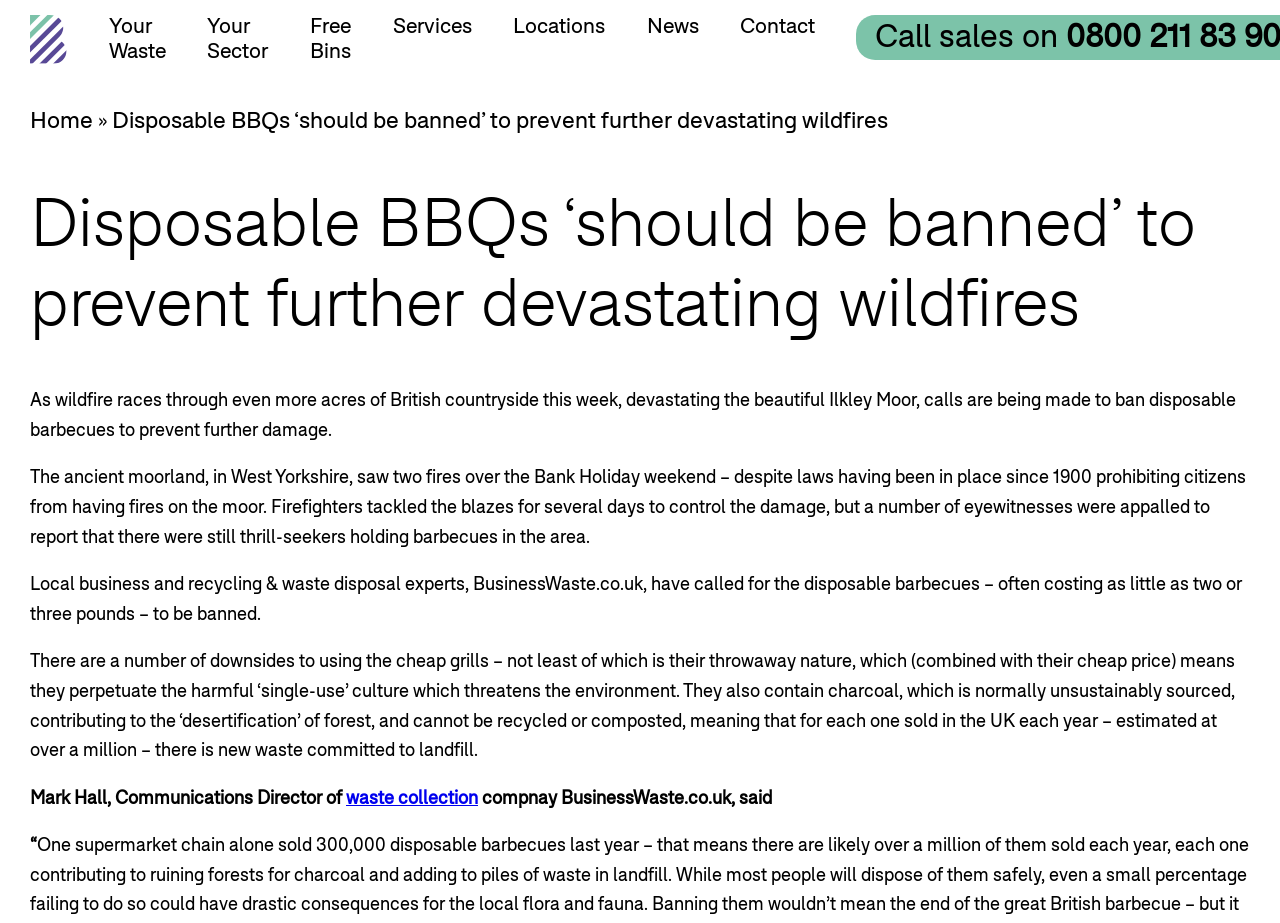Please respond in a single word or phrase: 
Who is the Communications Director of BusinessWaste.co.uk?

Mark Hall